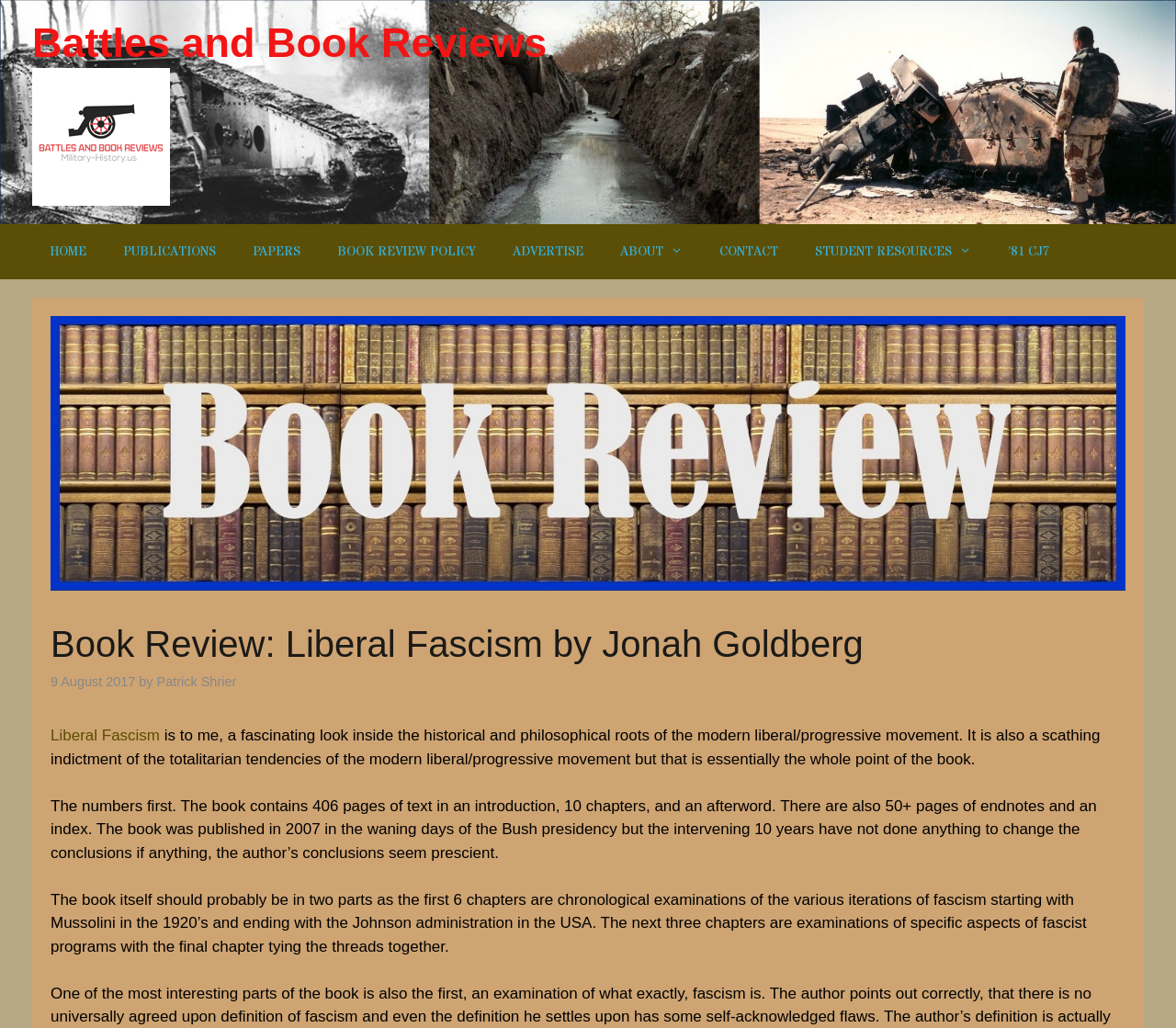Please identify the bounding box coordinates of the element I need to click to follow this instruction: "Click the 'HOME' link".

[0.027, 0.218, 0.089, 0.272]